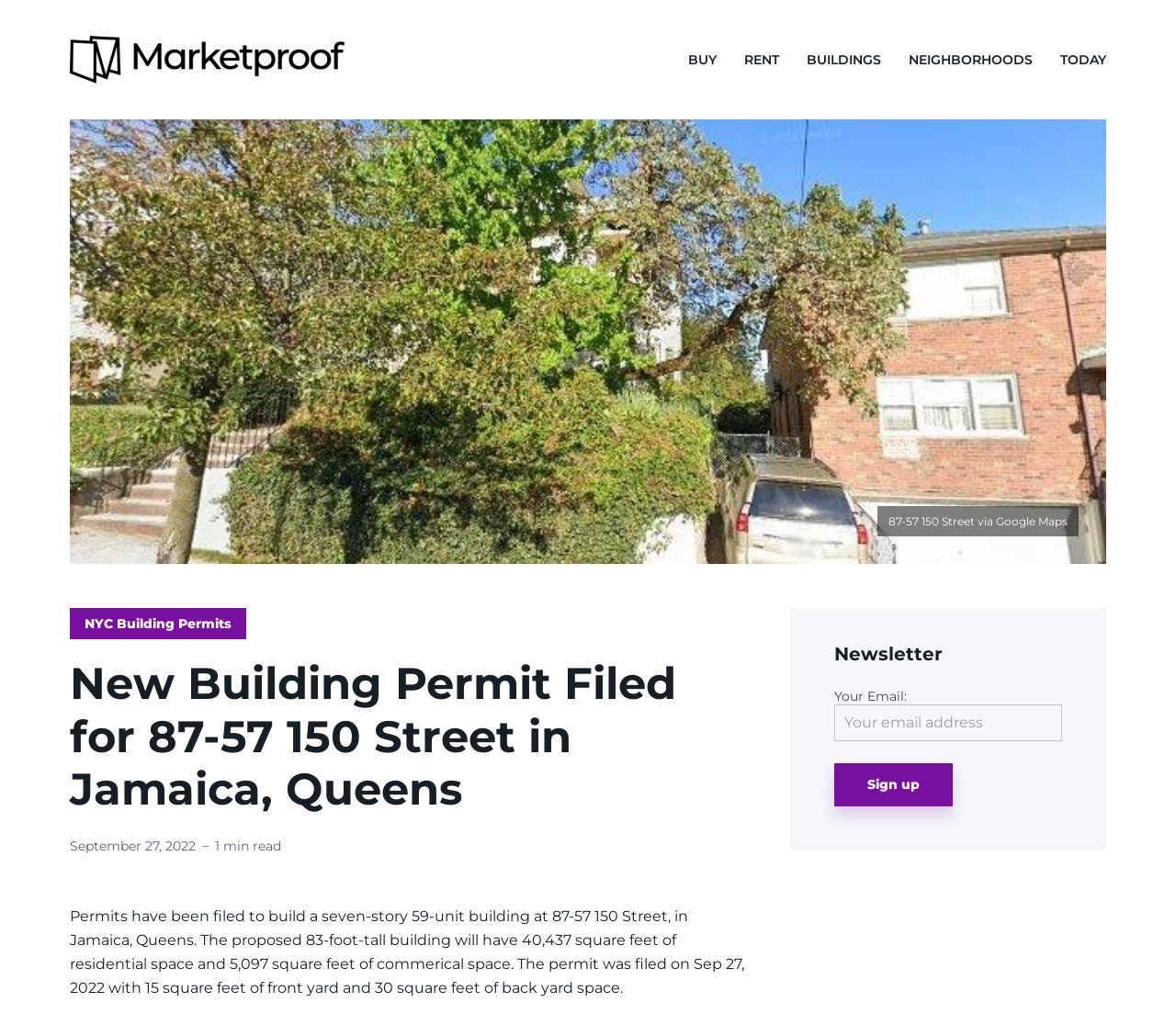Extract the bounding box of the UI element described as: "NYC Building Permits".

[0.059, 0.593, 0.209, 0.624]